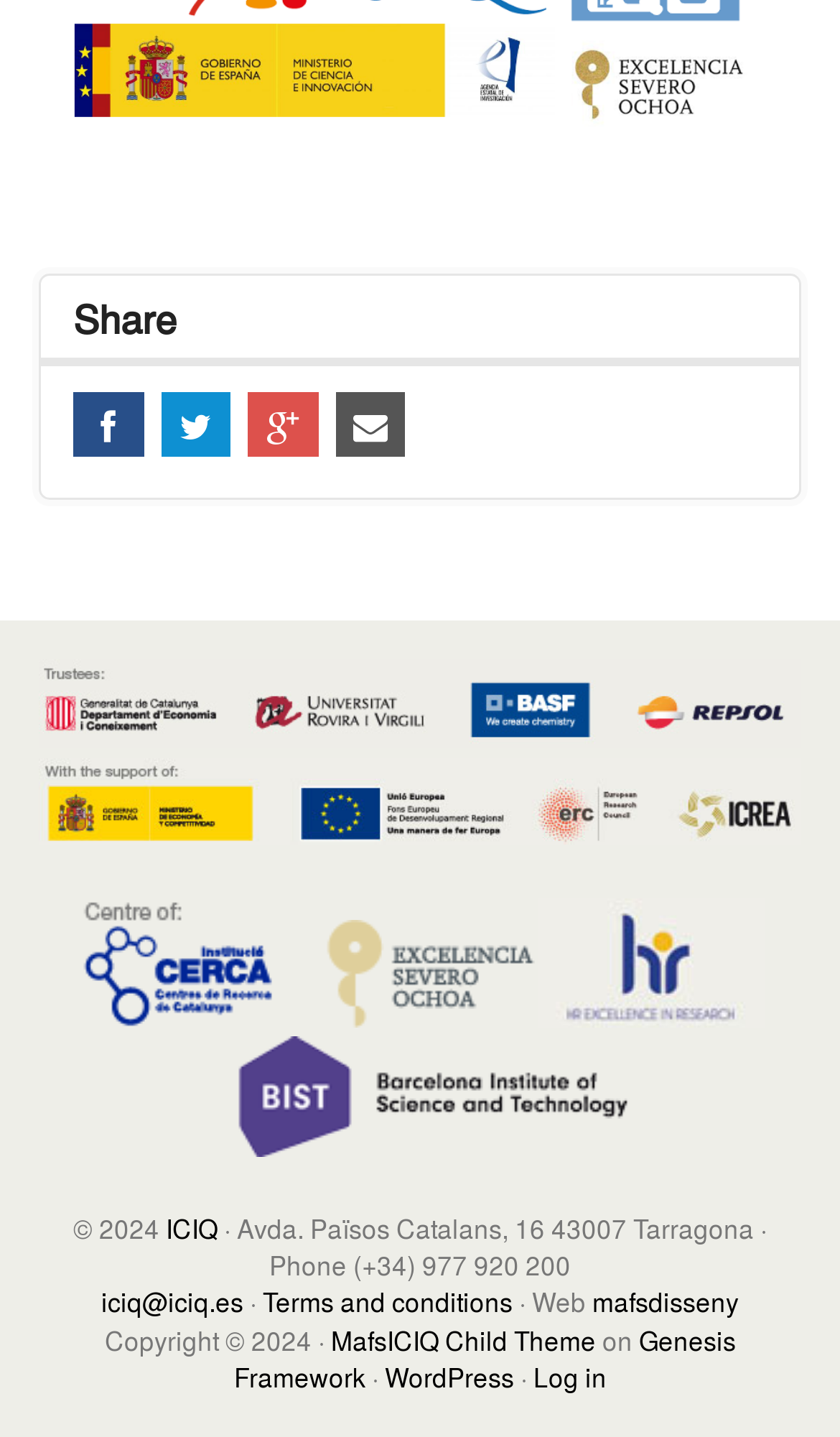What is the phone number of the institute?
Based on the visual content, answer with a single word or a brief phrase.

(+34) 977 920 200